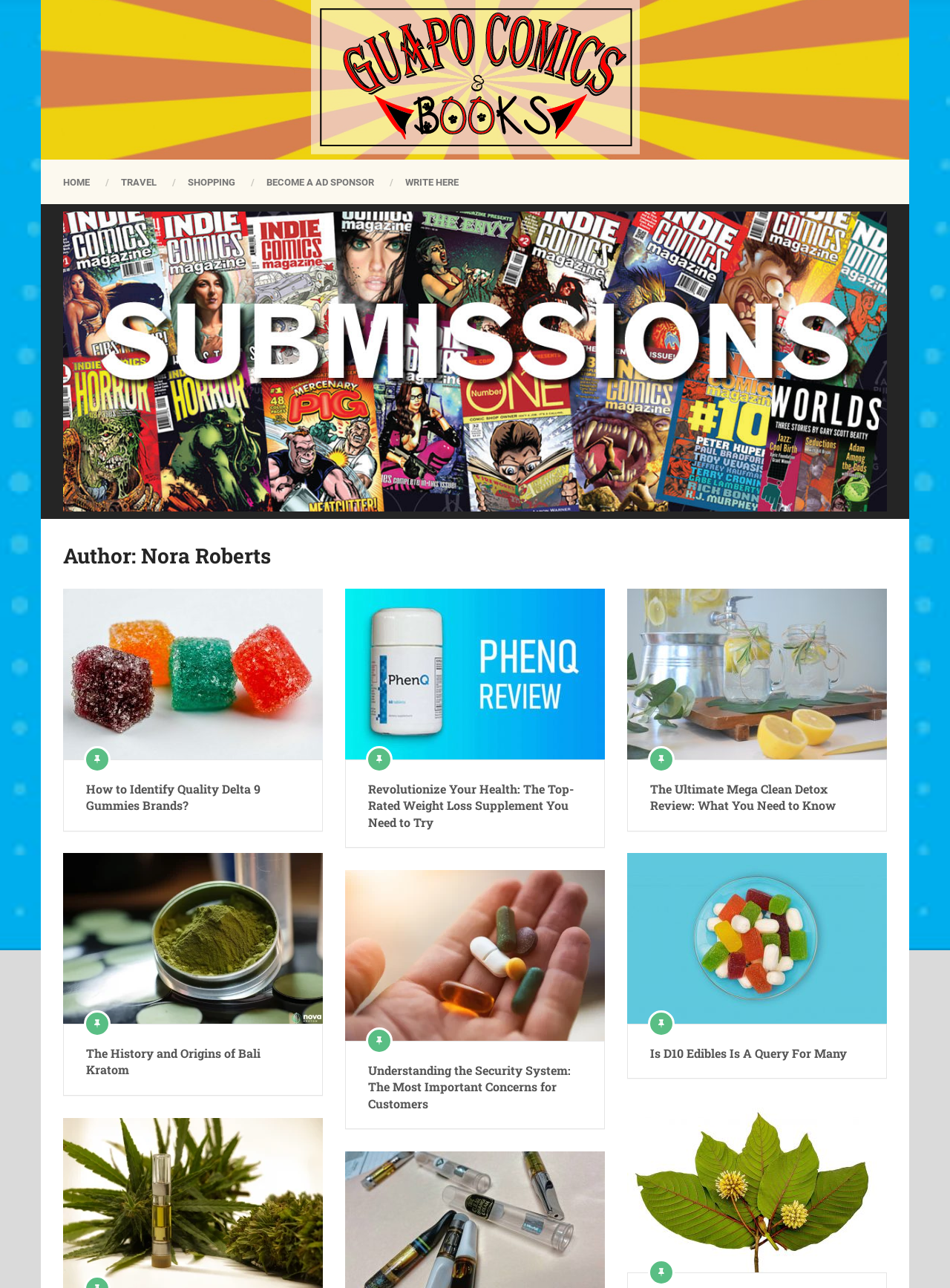Please provide a brief answer to the following inquiry using a single word or phrase:
What is the text of the topmost heading?

Guapocomicsandbooks